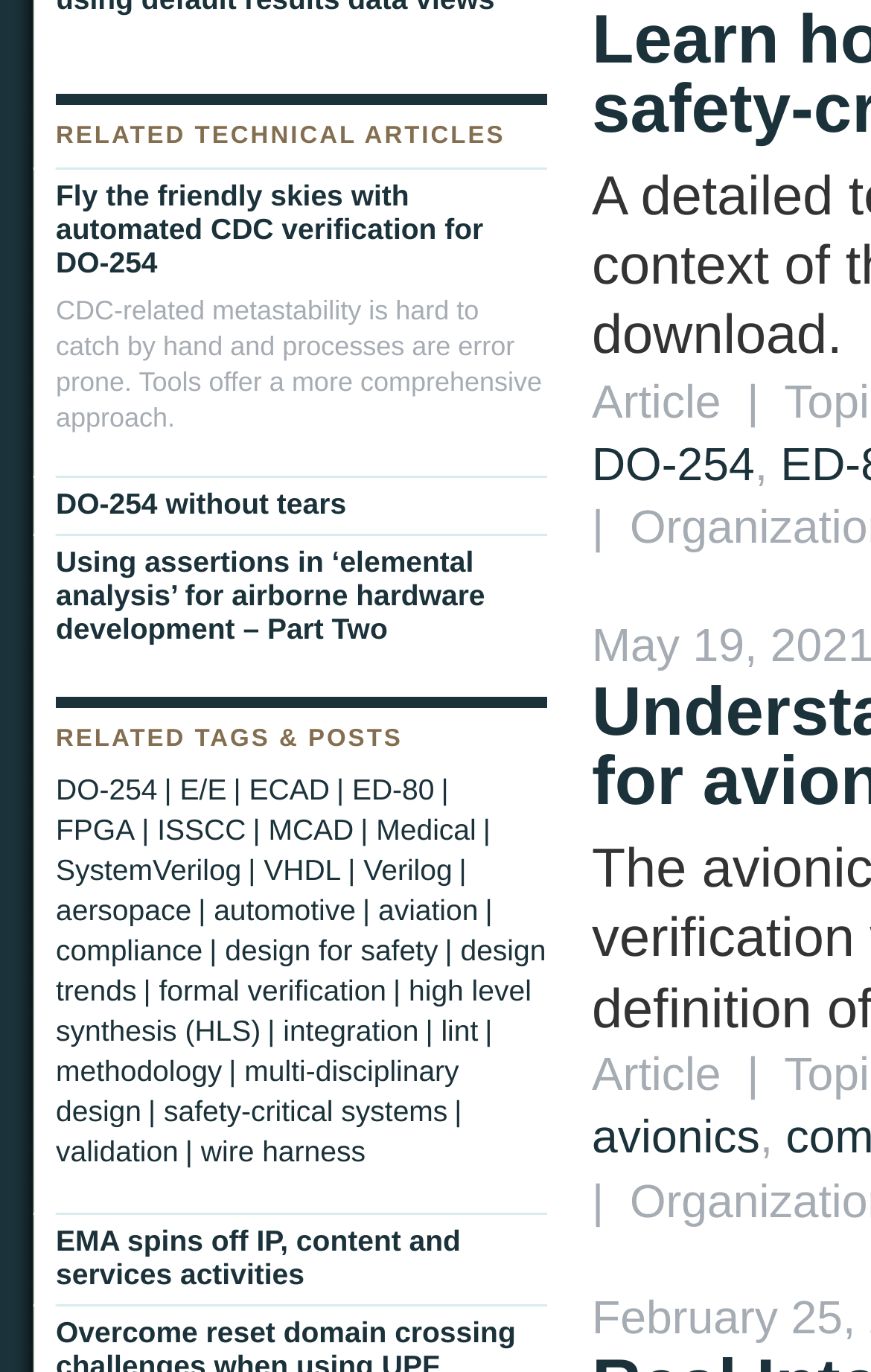Based on the element description DO-254, identify the bounding box coordinates for the UI element. The coordinates should be in the format (top-left x, top-left y, bottom-right x, bottom-right y) and within the 0 to 1 range.

[0.679, 0.321, 0.867, 0.358]